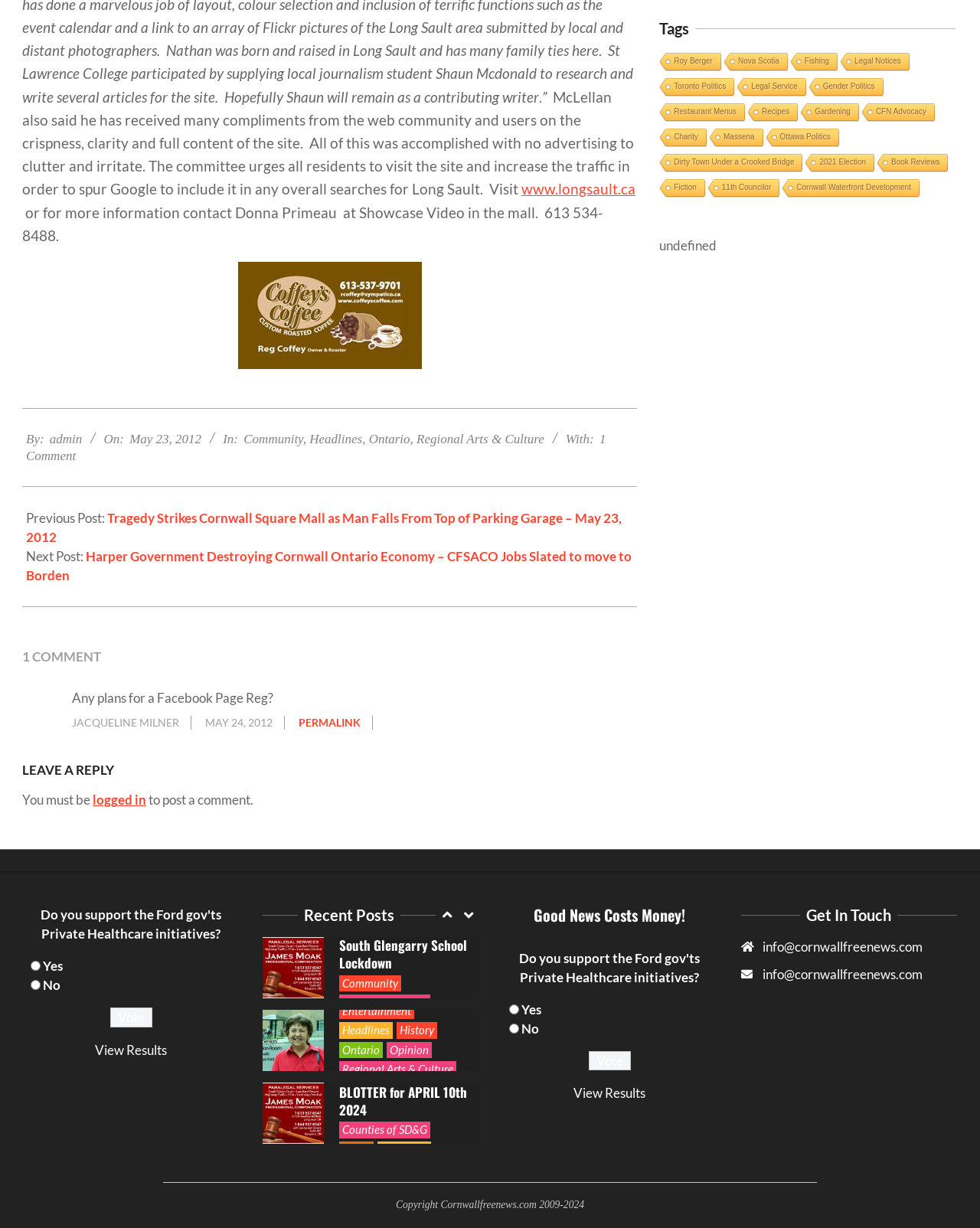Answer the question in a single word or phrase:
How many comments are there on this article?

1